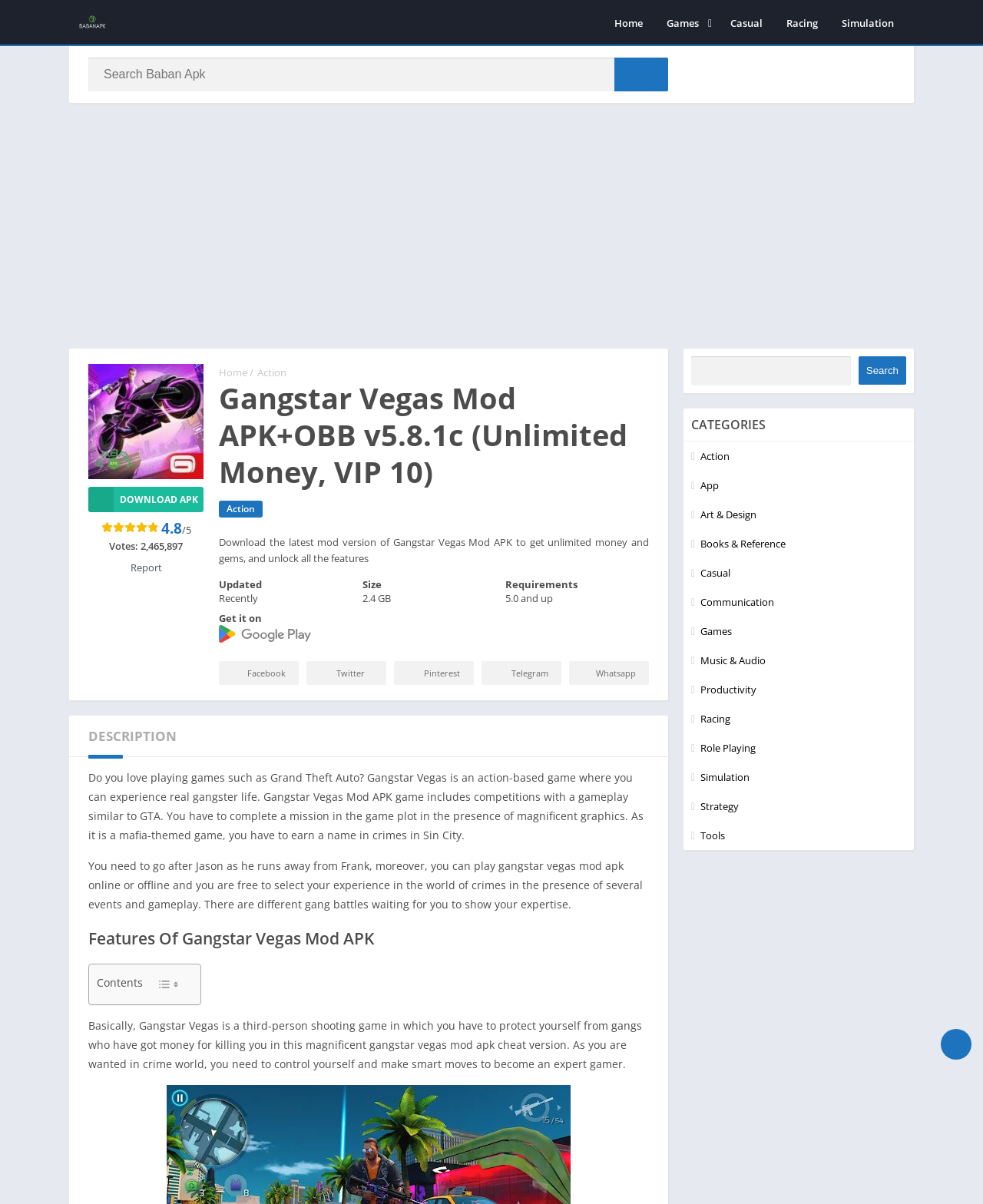Please indicate the bounding box coordinates of the element's region to be clicked to achieve the instruction: "Download Gangstar Vegas Mod APK". Provide the coordinates as four float numbers between 0 and 1, i.e., [left, top, right, bottom].

[0.09, 0.404, 0.207, 0.425]